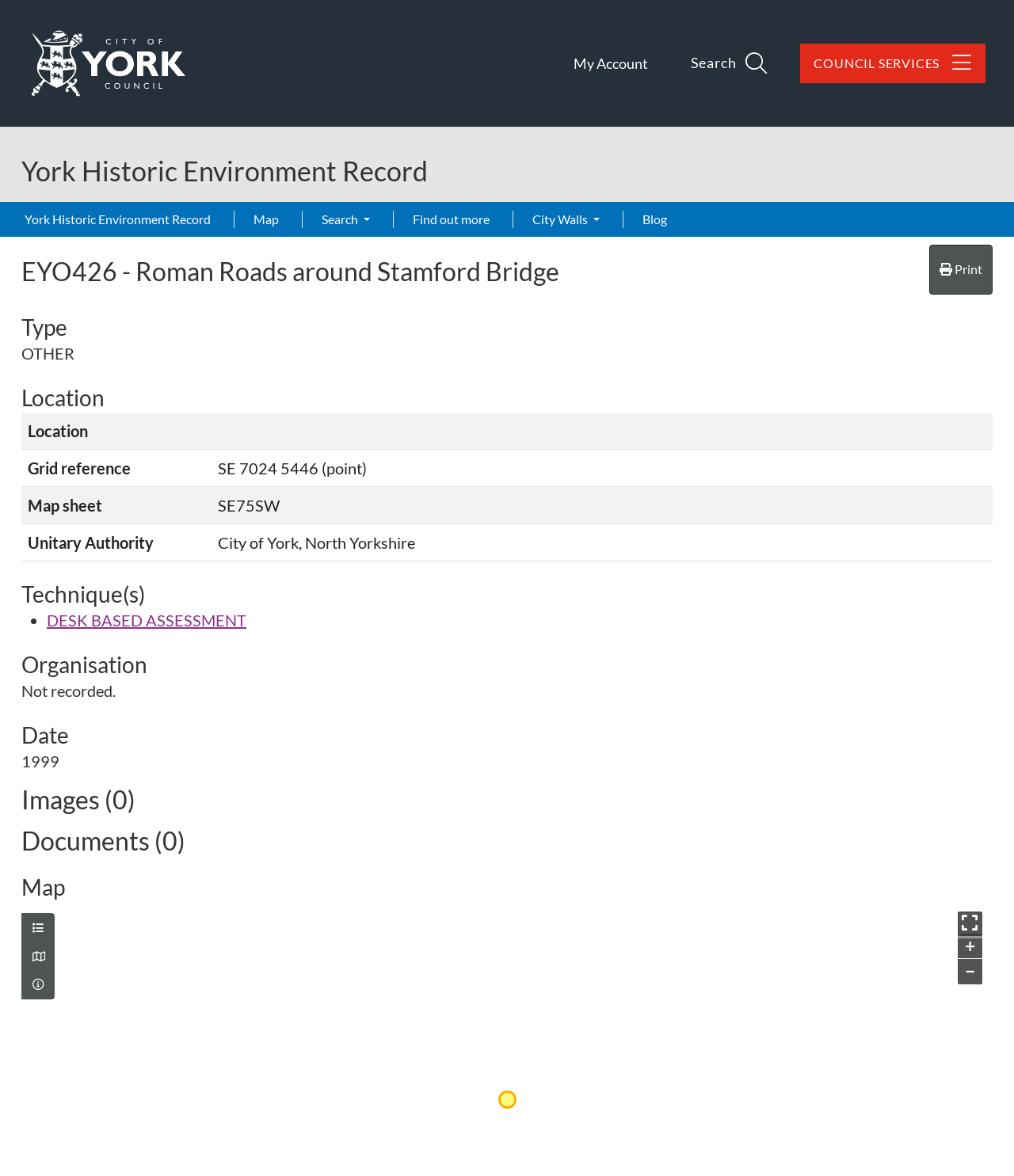What is the text of the webpage's headline?

York Historic Environment Record